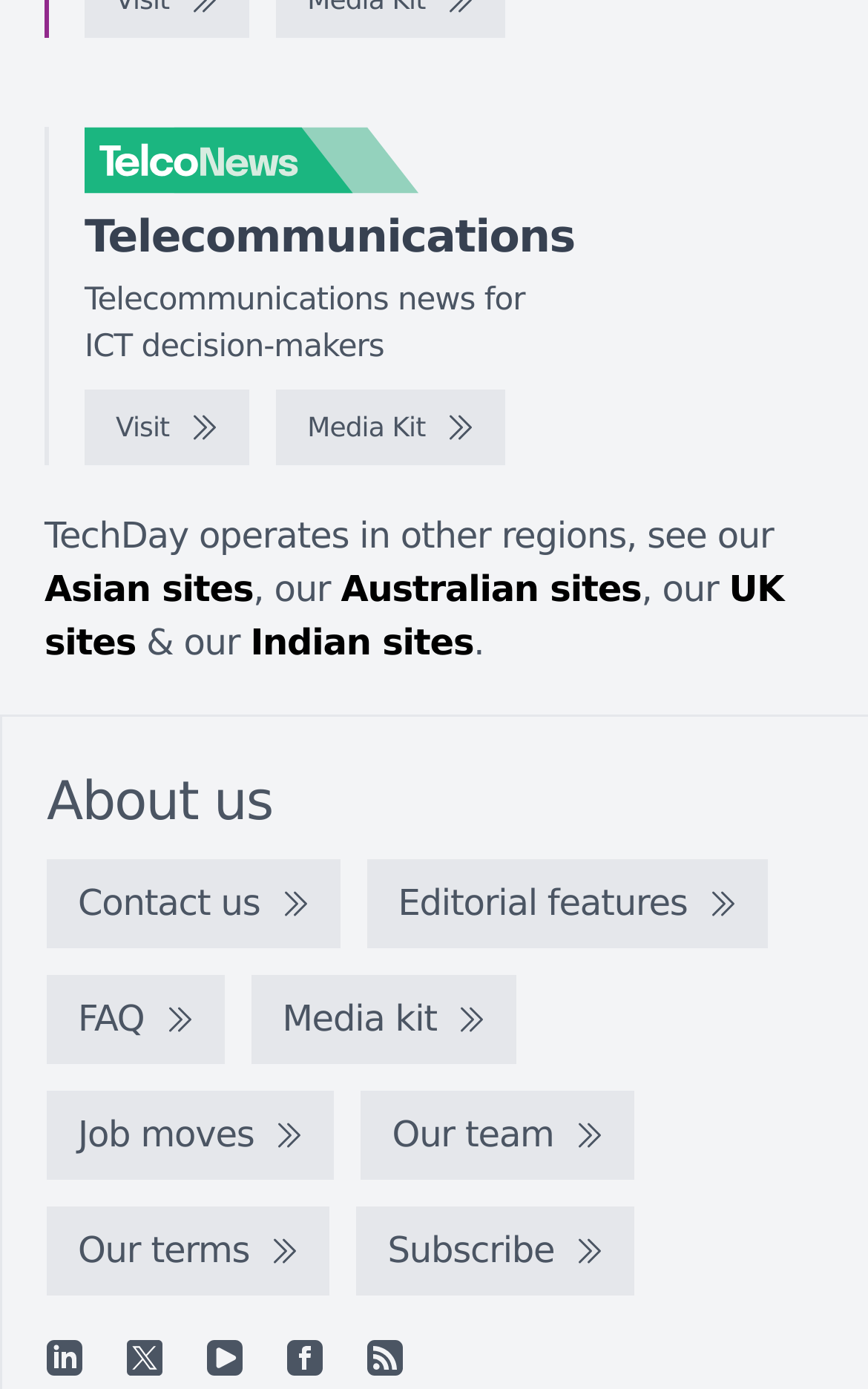Please find the bounding box coordinates of the element that must be clicked to perform the given instruction: "Subscribe to the newsletter". The coordinates should be four float numbers from 0 to 1, i.e., [left, top, right, bottom].

[0.411, 0.869, 0.731, 0.933]